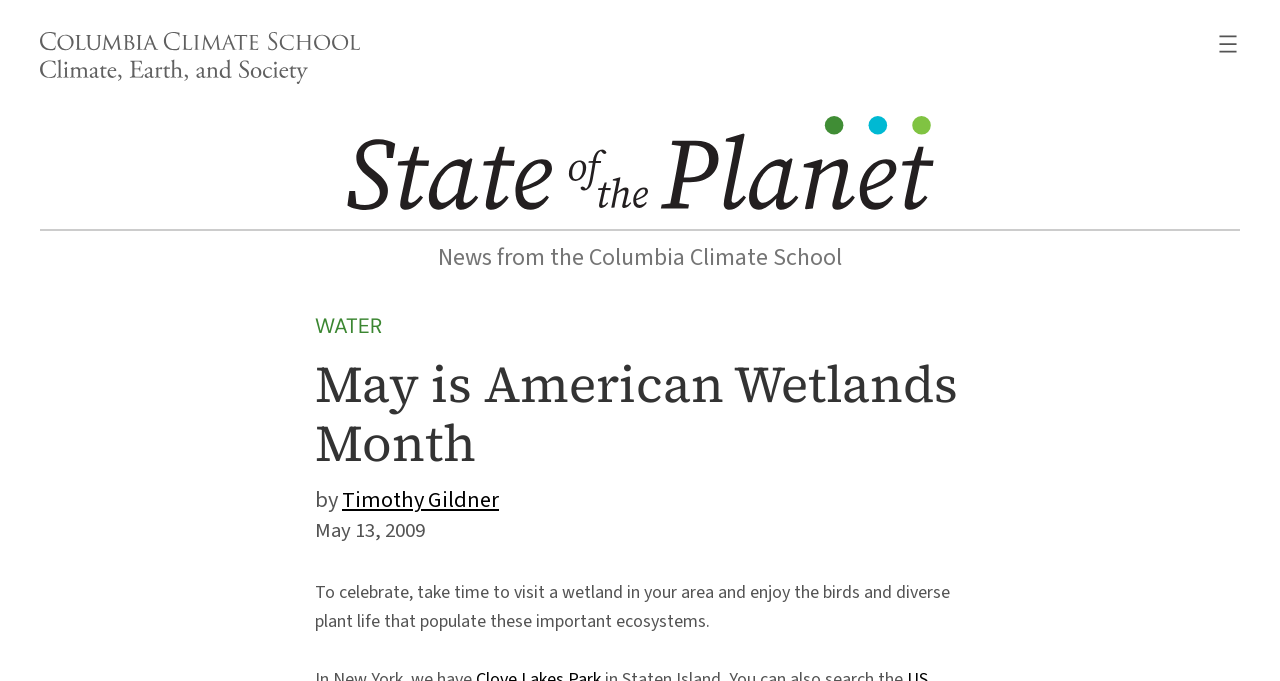Give the bounding box coordinates for this UI element: "aria-label="Open menu"". The coordinates should be four float numbers between 0 and 1, arranged as [left, top, right, bottom].

[0.95, 0.047, 0.969, 0.082]